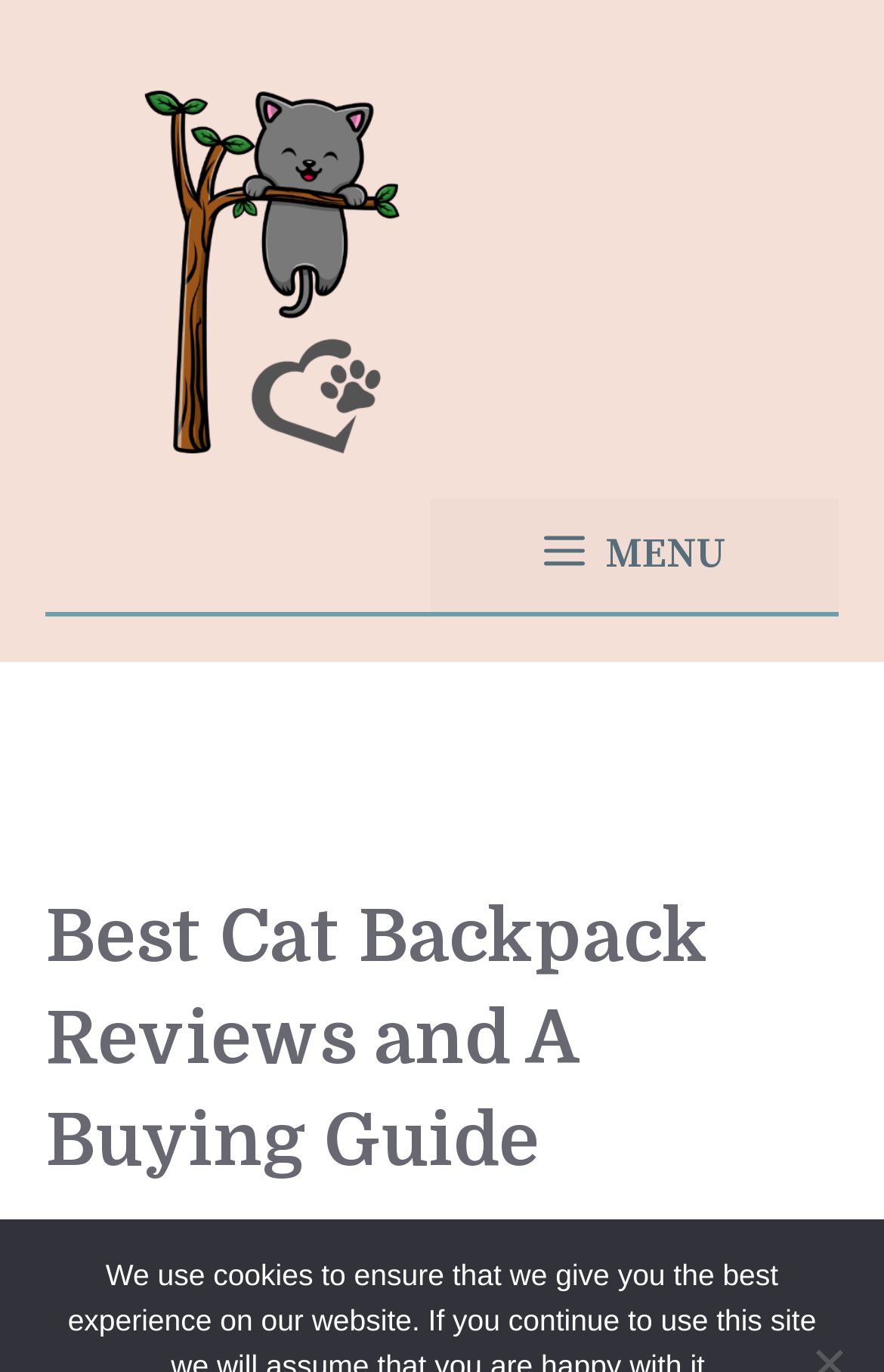Use a single word or phrase to answer the question:
What is the purpose of the website?

Cat backpack reviews